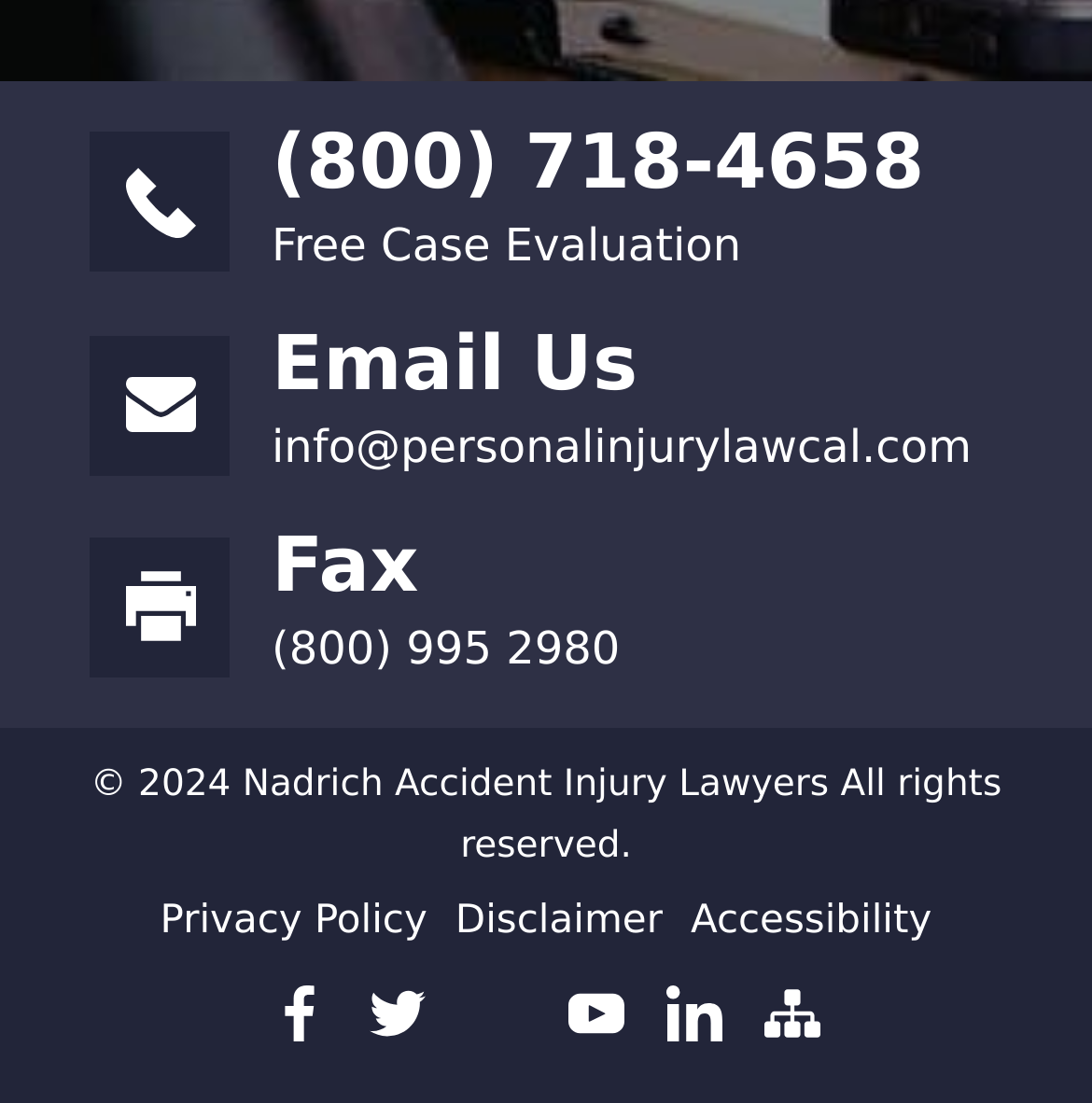Provide the bounding box coordinates of the section that needs to be clicked to accomplish the following instruction: "Check save my name and email."

None